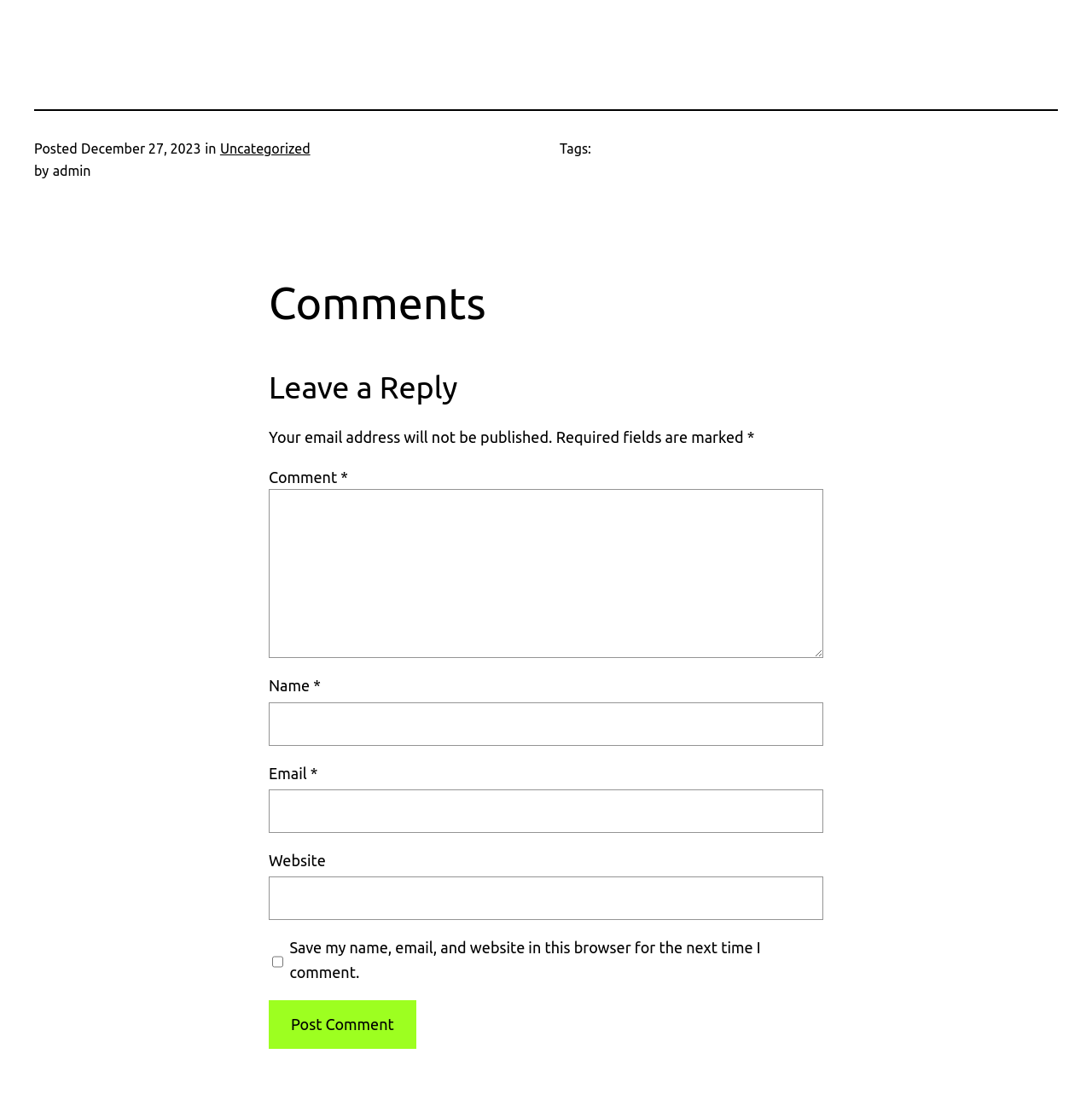Identify the bounding box for the element characterized by the following description: "Uncategorized".

[0.201, 0.127, 0.284, 0.14]